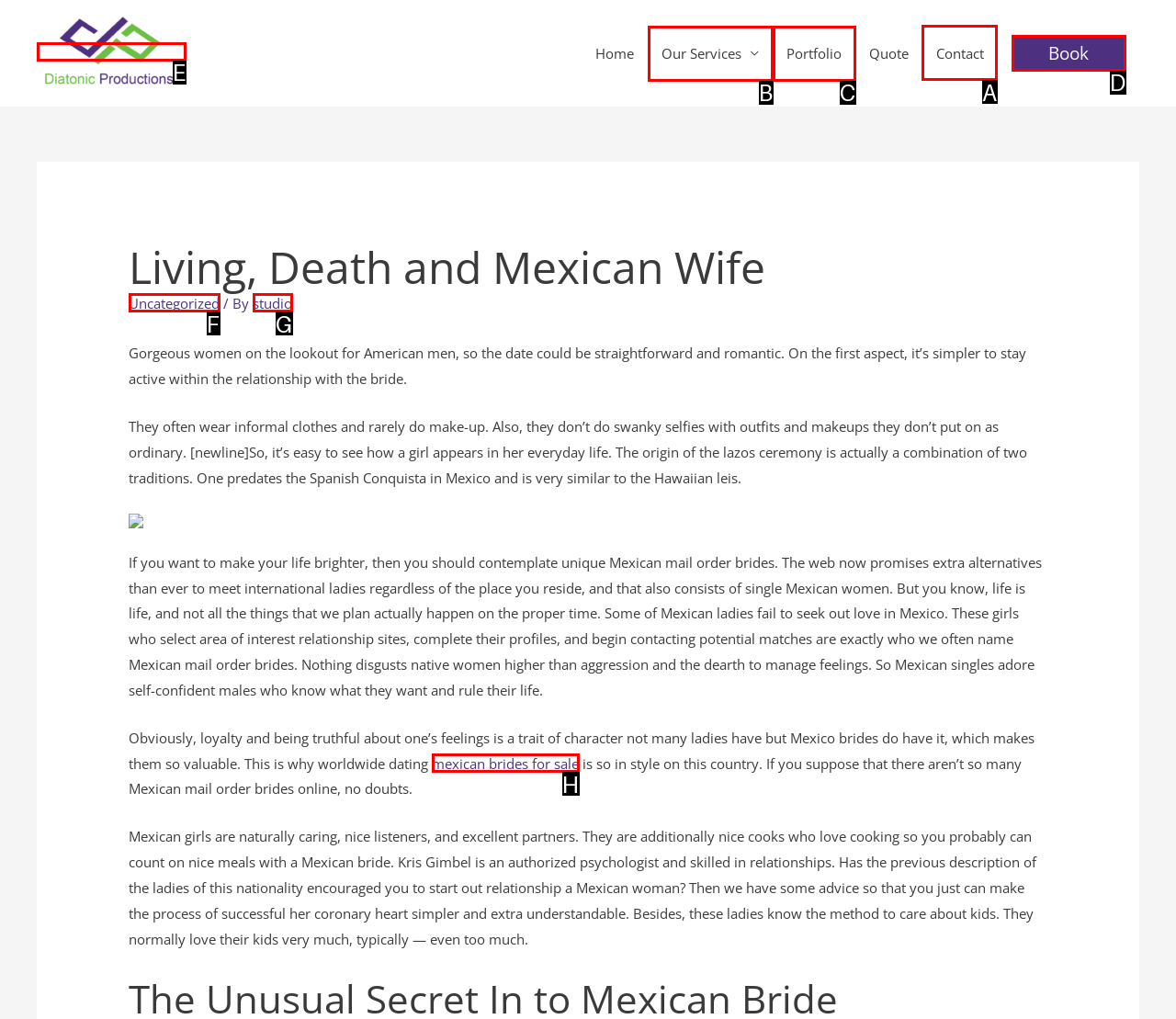To complete the task: Click the 'Contact' link, which option should I click? Answer with the appropriate letter from the provided choices.

A